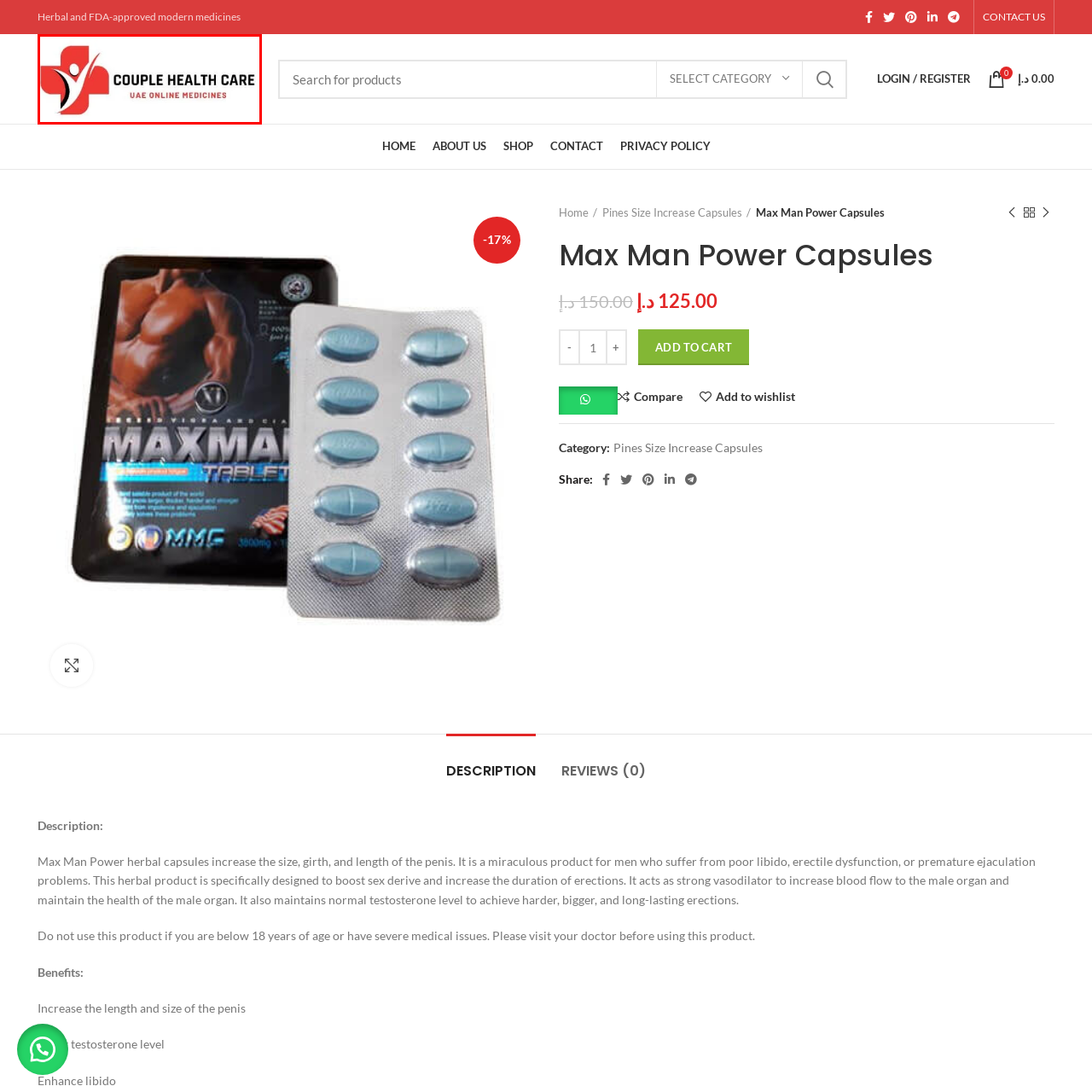Give a comprehensive caption for the image marked by the red rectangle.

The image features the logo of "Couple Health Care," a company specializing in online medicine delivery in the UAE. The logo prominently displays a red cross symbol, commonly associated with healthcare, alongside a dynamic human figure in motion, suggesting vitality and wellness. Below the graphic, the text "UAE ONLINE MEDICINES" is presented in bold black letters, emphasizing their commitment to providing pharmaceutical services through an online platform, catering to the convenience of their customers. This branding highlights their focus on health and accessibility, aiming to support individuals and couples in maintaining their health.